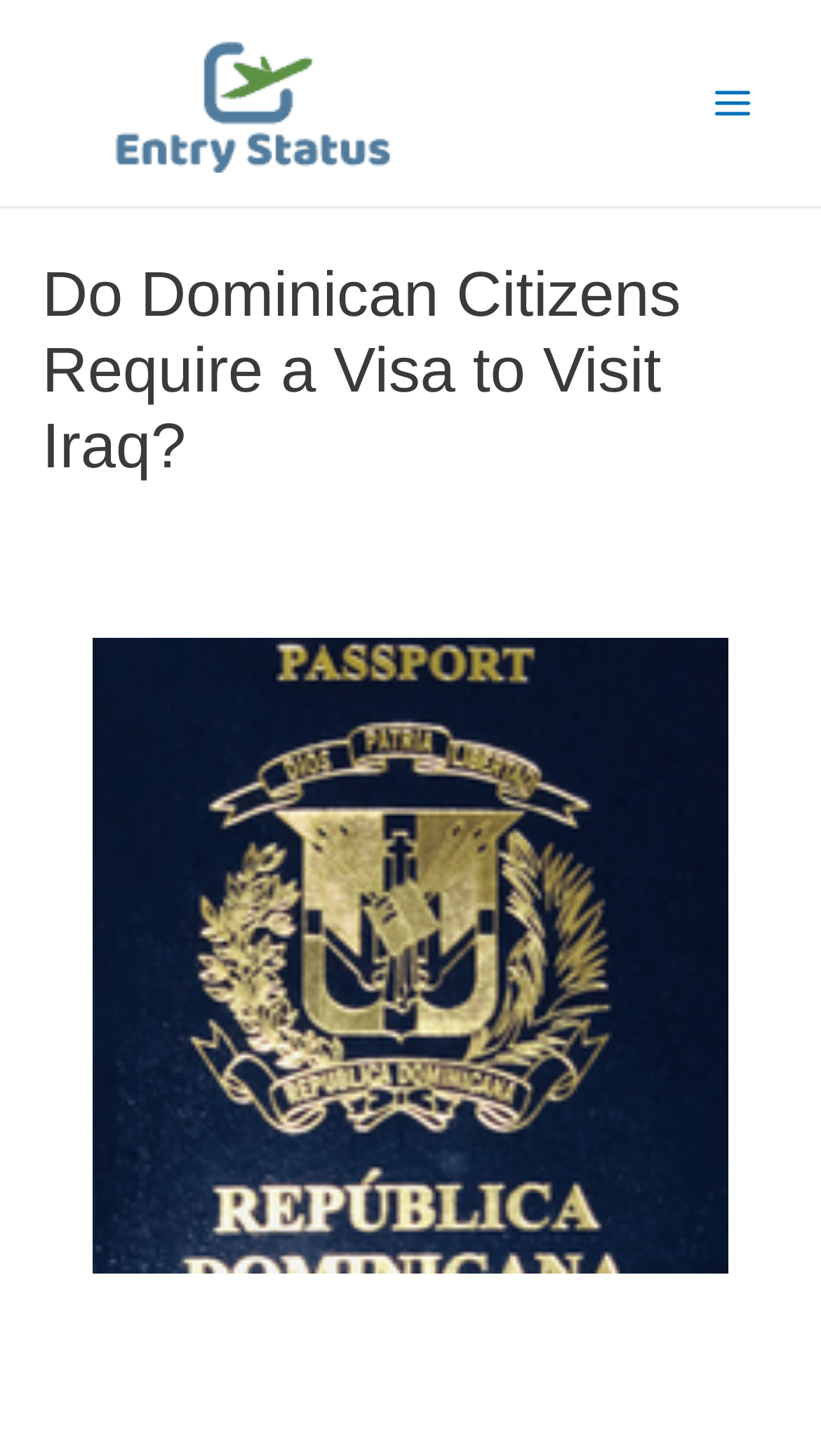Using the information shown in the image, answer the question with as much detail as possible: What is the purpose of the button at the top right corner?

The button at the top right corner is labeled as 'Main Menu', which suggests that it is used to navigate to other parts of the website or to access additional features.